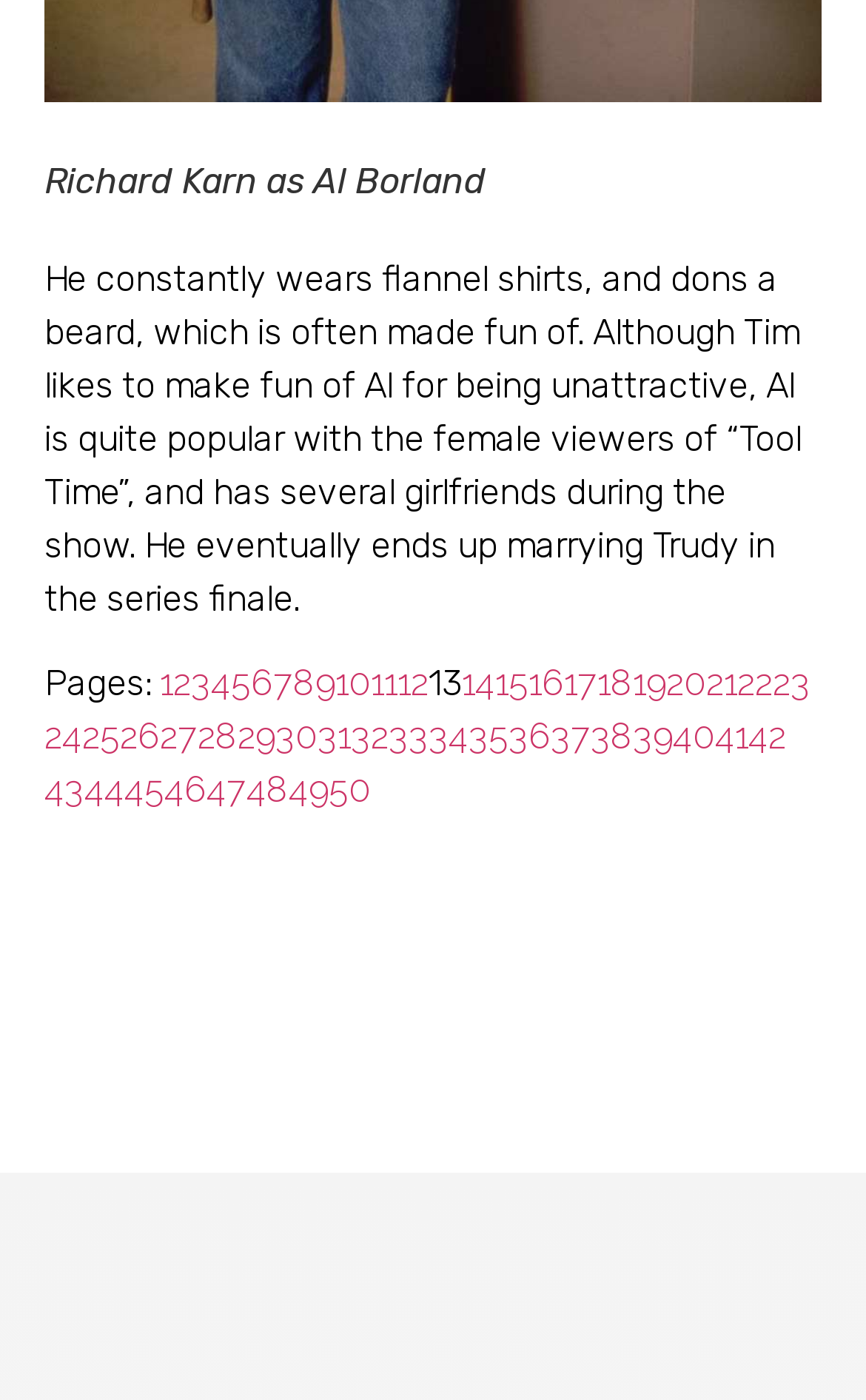Find the bounding box coordinates for the element that must be clicked to complete the instruction: "Click the DataCamo Help Center home page link". The coordinates should be four float numbers between 0 and 1, indicated as [left, top, right, bottom].

None